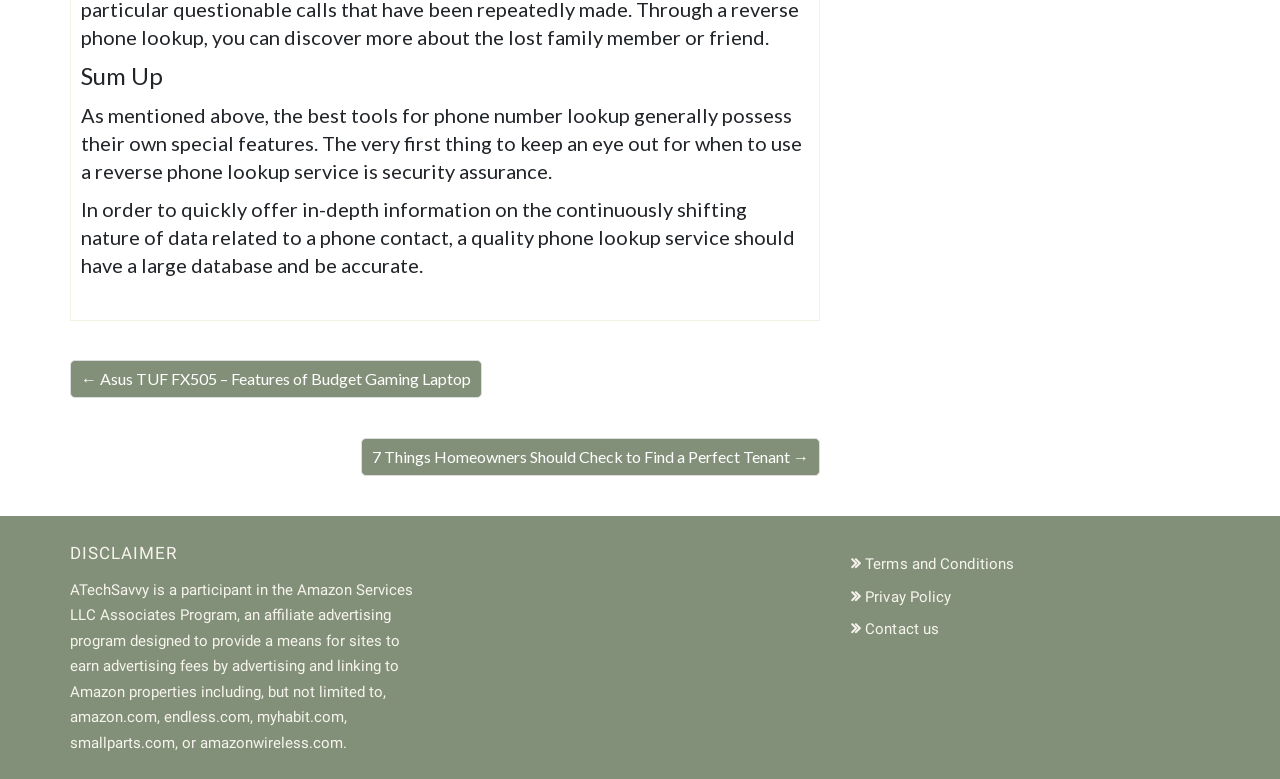Please specify the bounding box coordinates in the format (top-left x, top-left y, bottom-right x, bottom-right y), with all values as floating point numbers between 0 and 1. Identify the bounding box of the UI element described by: Terms and Conditions

[0.668, 0.713, 0.792, 0.736]